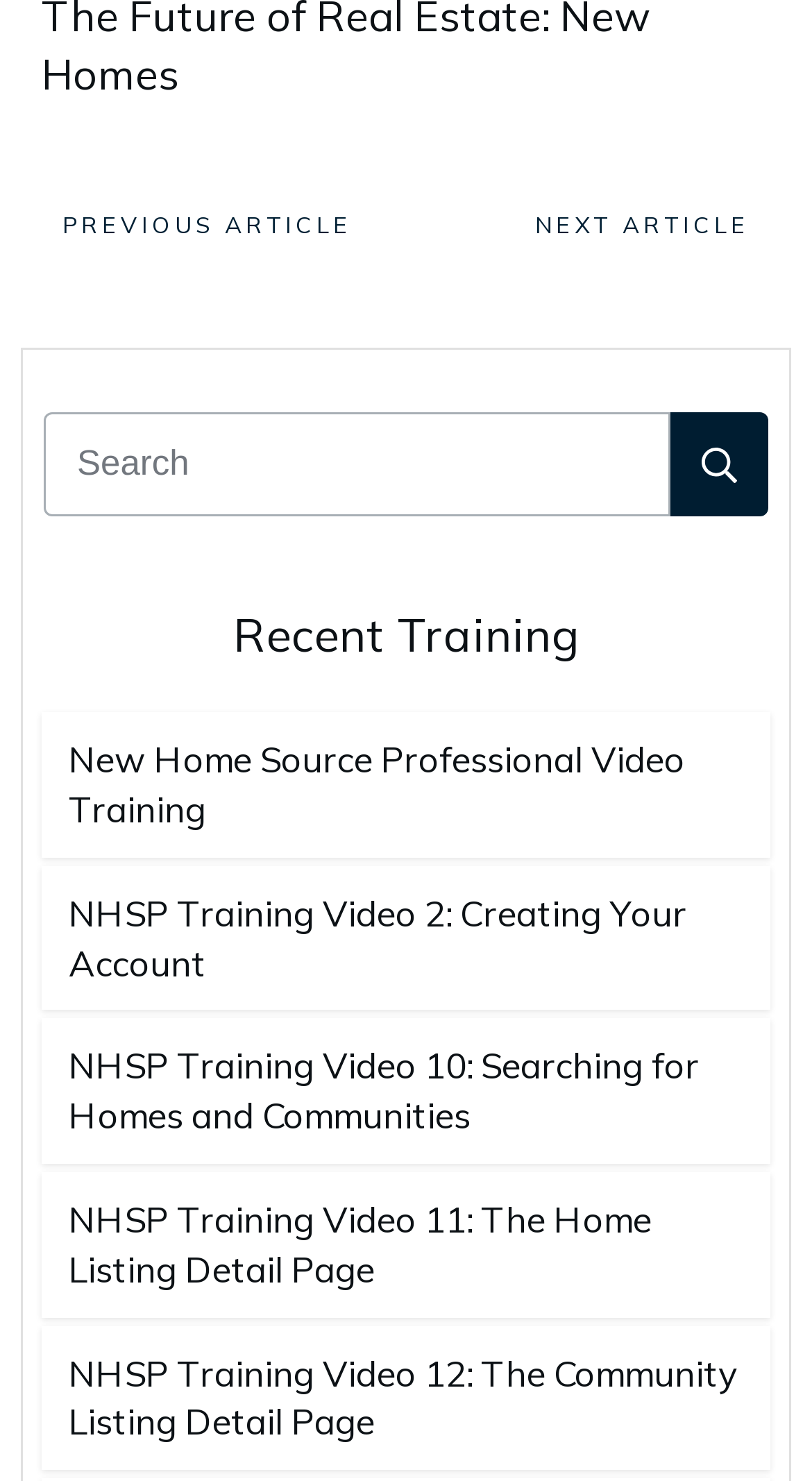How many articles are displayed on the webpage?
Please use the image to deliver a detailed and complete answer.

There are five articles displayed on the webpage, each with a heading and a link. The articles are stacked vertically, and each article has a similar structure.